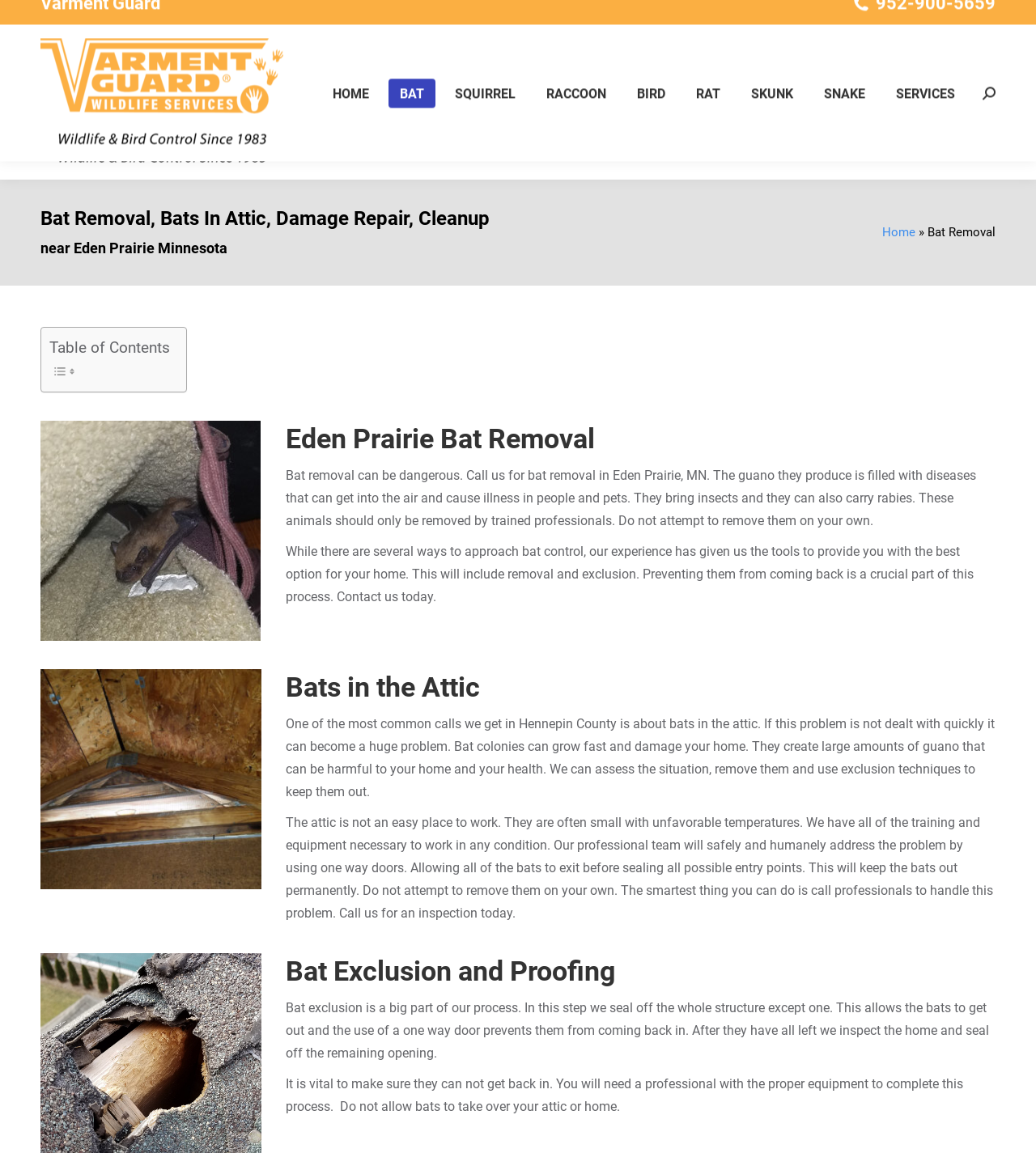Determine the bounding box coordinates for the UI element described. Format the coordinates as (top-left x, top-left y, bottom-right x, bottom-right y) and ensure all values are between 0 and 1. Element description: Join Us

None